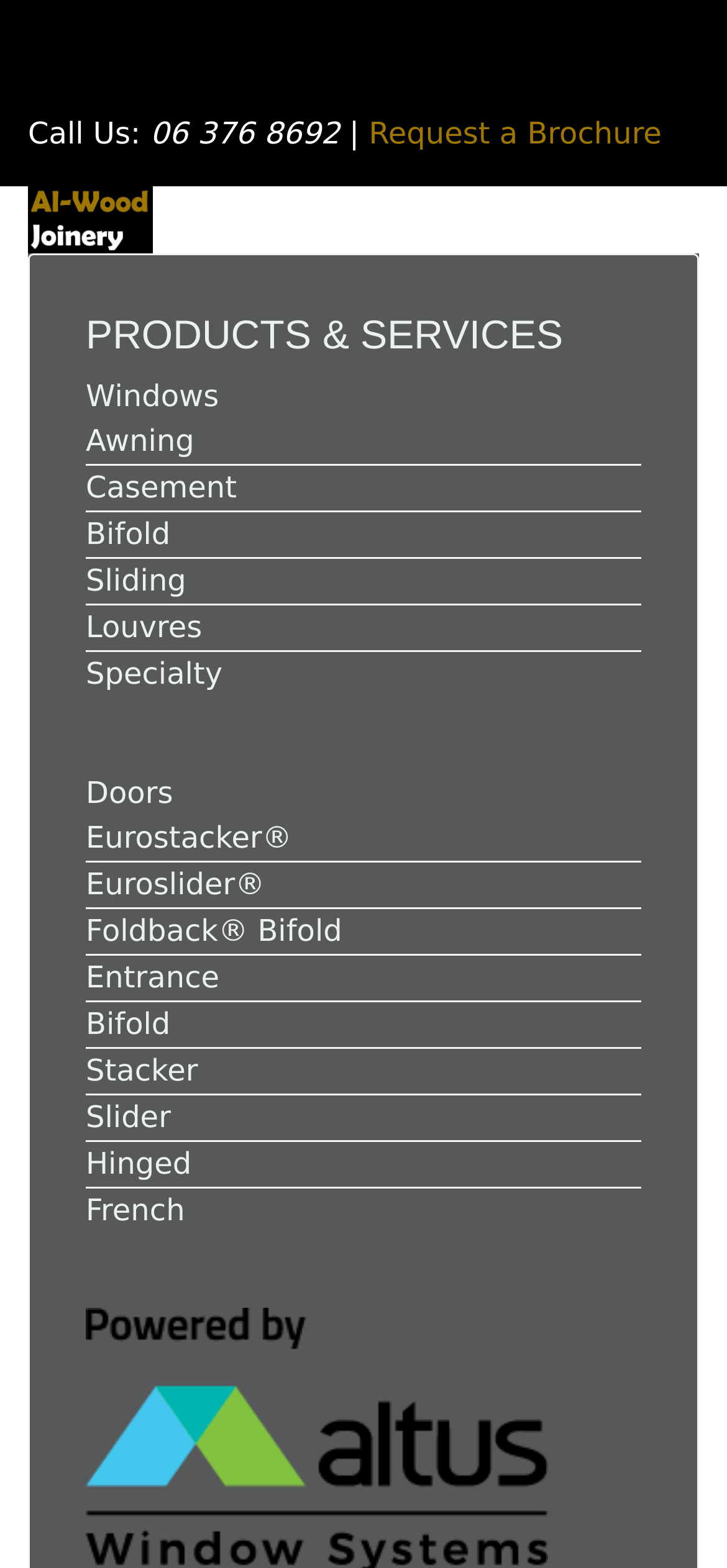What is the purpose of the 'Request a Brochure' link?
Can you provide a detailed and comprehensive answer to the question?

I inferred the purpose of the 'Request a Brochure' link by considering its text and position on the webpage. It is likely that clicking this link will allow users to request a brochure from the company.